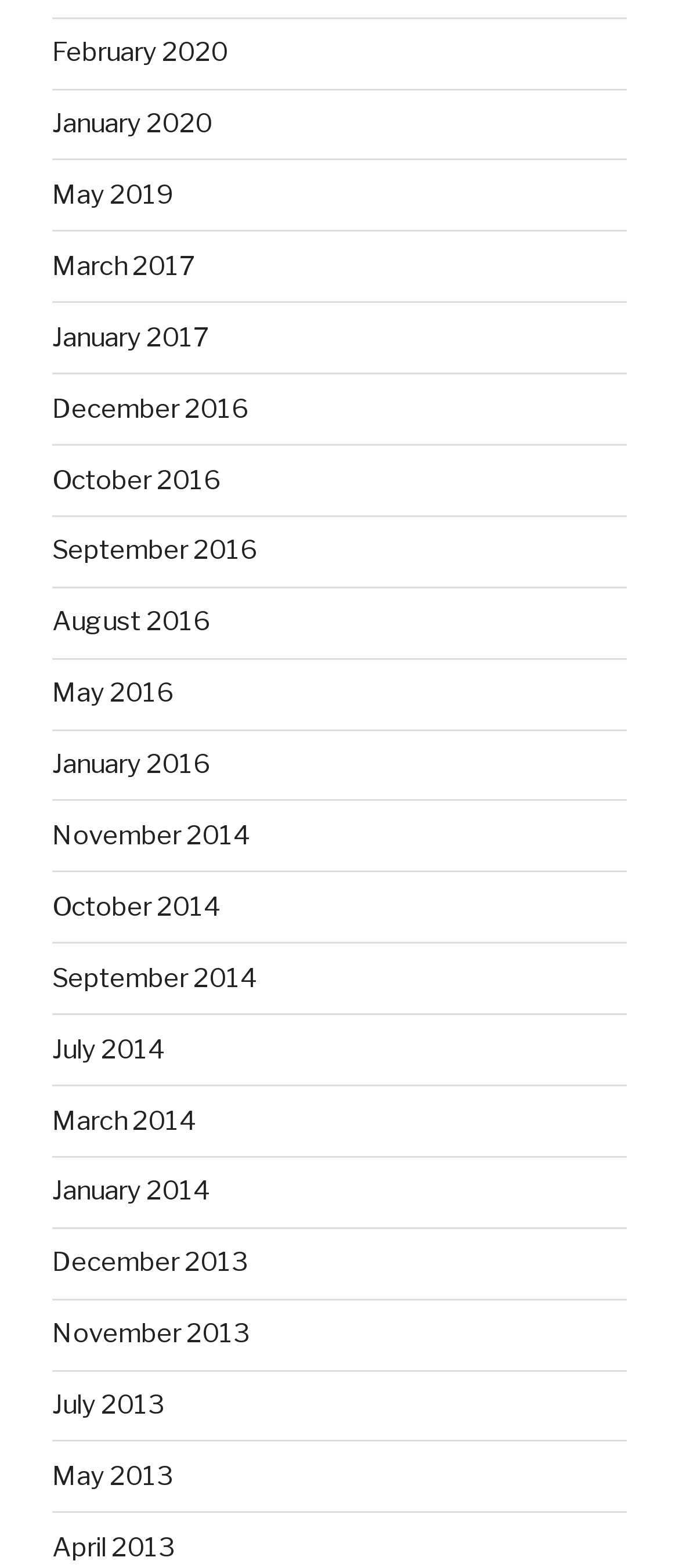What is the latest month available on this webpage?
Using the visual information, answer the question in a single word or phrase.

February 2020